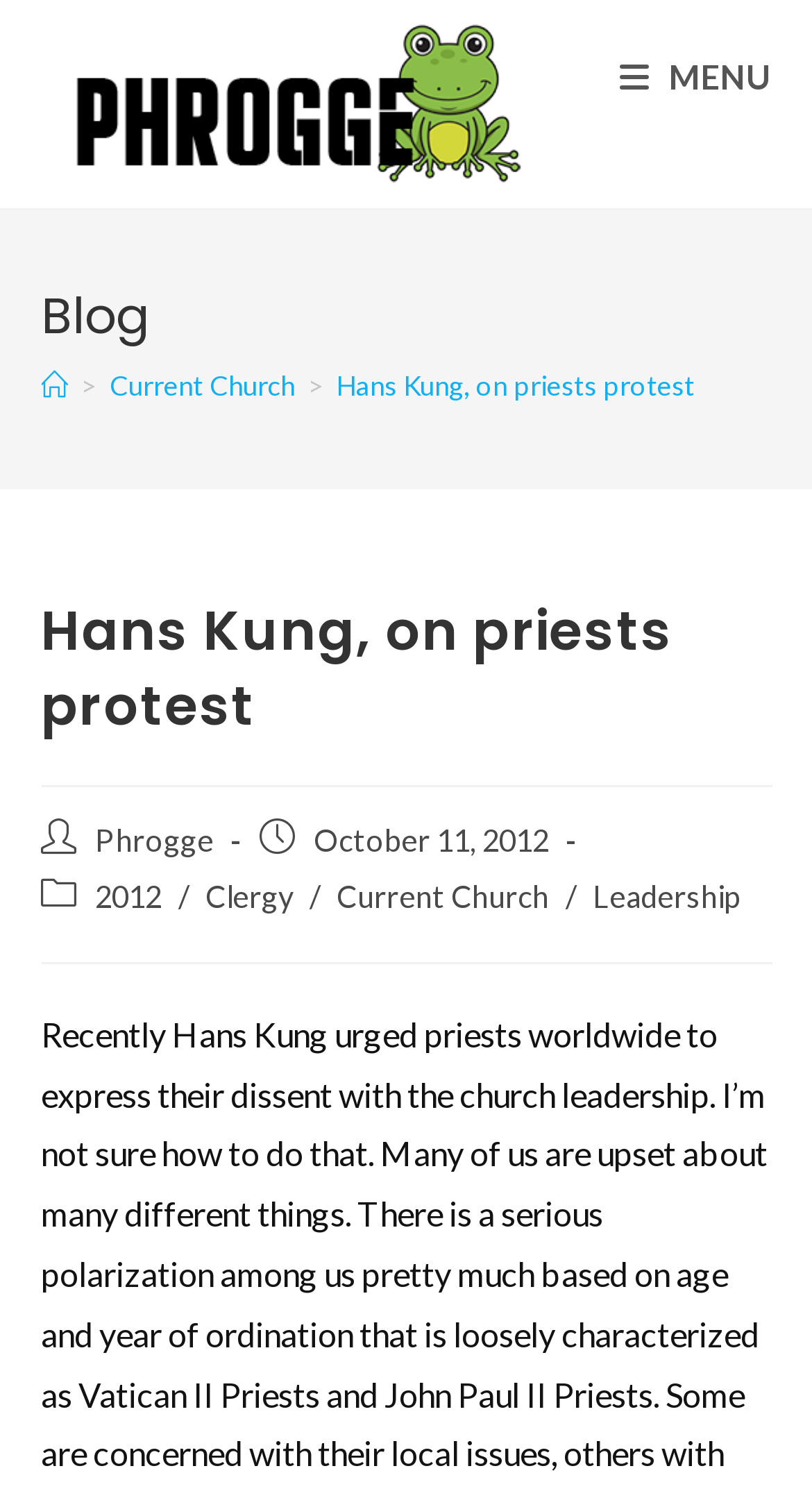Locate the bounding box coordinates of the element's region that should be clicked to carry out the following instruction: "Click on the Phrogge link". The coordinates need to be four float numbers between 0 and 1, i.e., [left, top, right, bottom].

[0.05, 0.053, 0.691, 0.079]